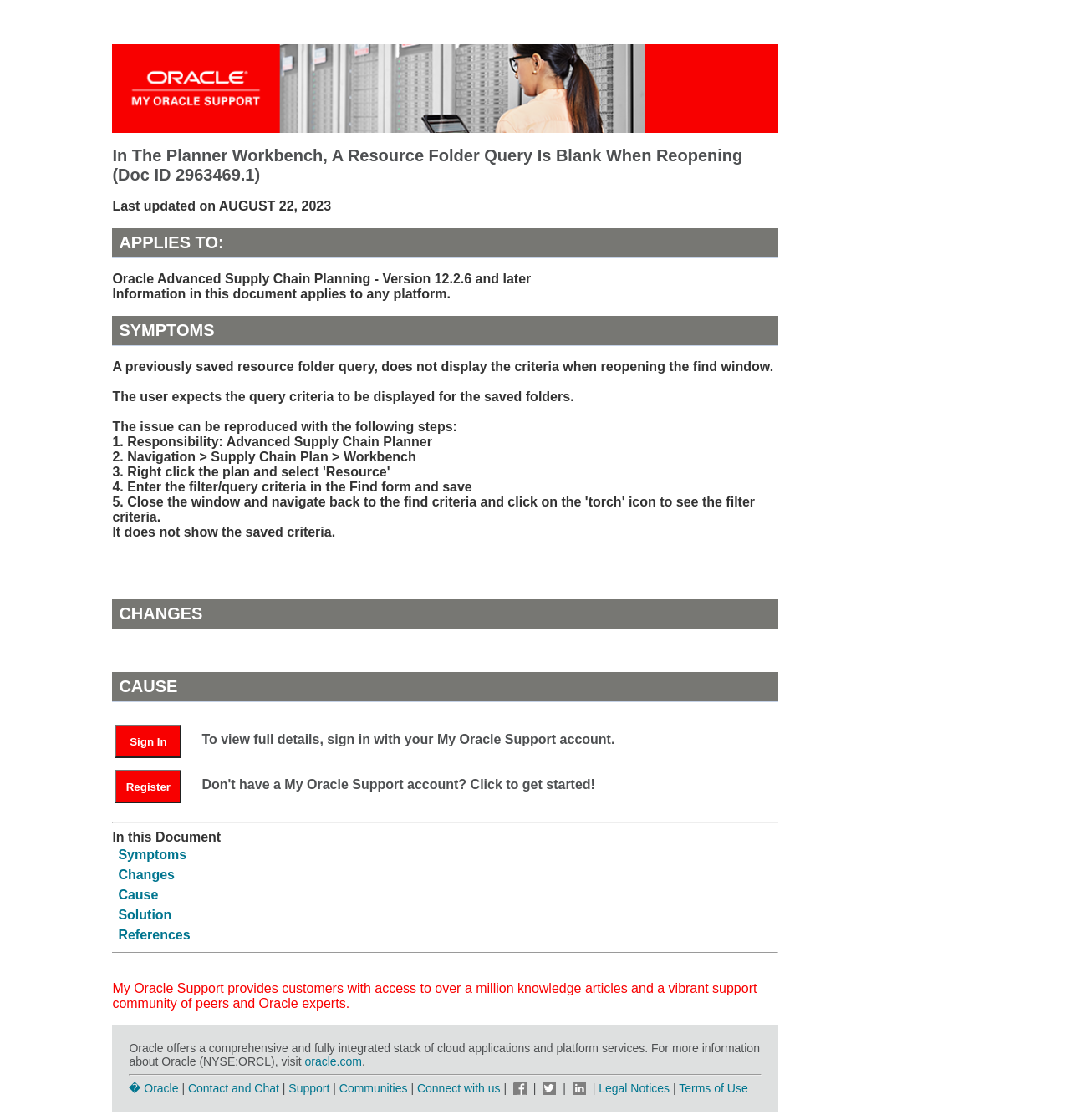Explain the webpage in detail.

The webpage is about a specific issue in Oracle Advanced Supply Chain Planning, version 12.2.6 and later, where a resource folder query is blank when reopening in the Planner Workbench. 

At the top of the page, there is a banner with the title "My Oracle Support" and an image. Below the banner, there is a heading with the title of the issue, followed by a brief description of the problem. 

The main content of the page is divided into several sections, including "Applies To", "Symptoms", "Changes", and "Cause". Each section has a heading and a brief description of the relevant information. 

In the "Symptoms" section, there are step-by-step instructions on how to reproduce the issue, with each step described in a separate paragraph. 

Below the main content, there is a horizontal separator, followed by a section titled "In this Document" with links to different parts of the document, including "Symptoms", "Changes", "Cause", and "Solution". 

Further down the page, there is another horizontal separator, followed by a brief description of My Oracle Support and its features. 

At the bottom of the page, there is a footer section with links to Oracle's website, contact and chat support, communities, and social media profiles. There are also images of the social media platforms, including Facebook, Twitter, and LinkedIn.